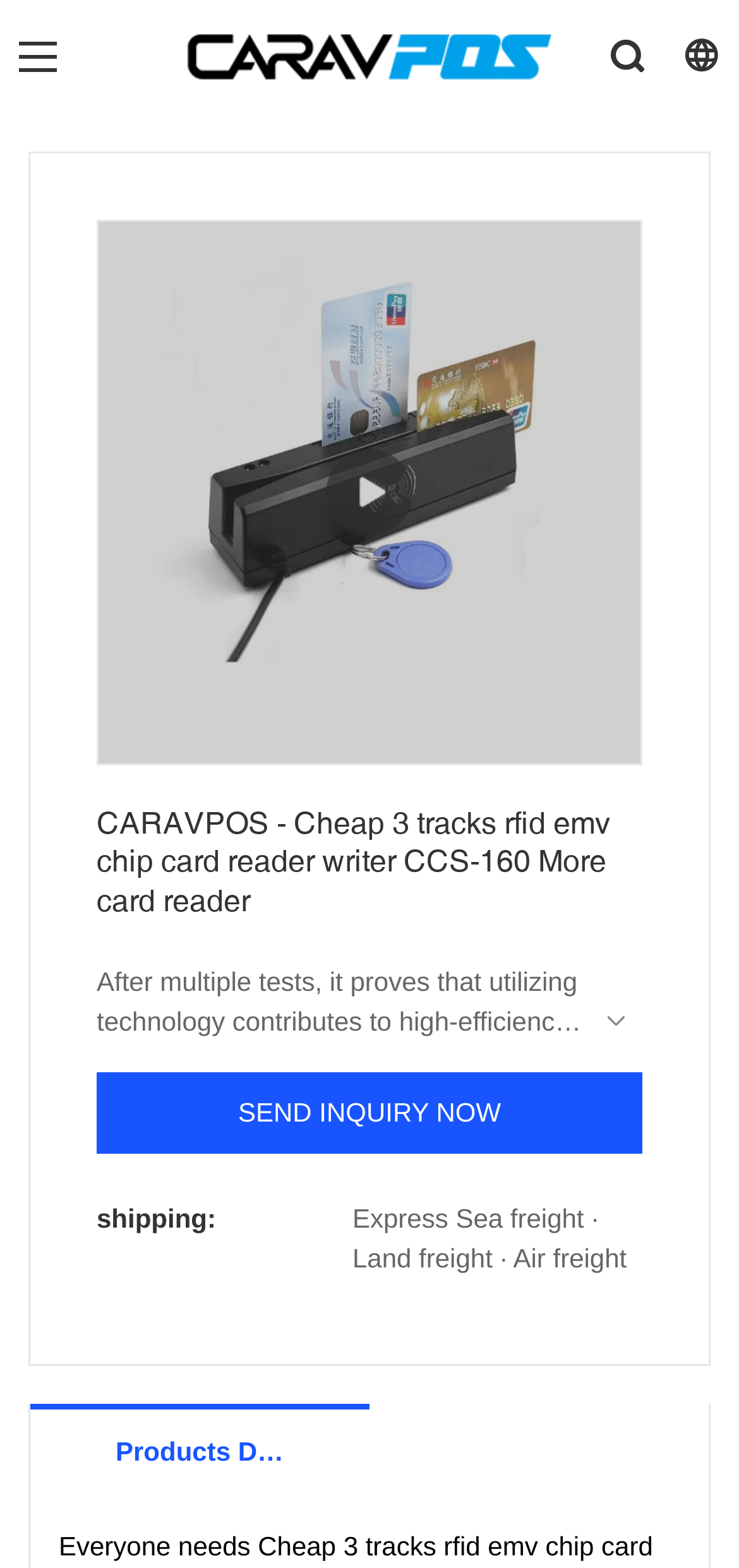What shipping options are available?
Look at the image and respond to the question as thoroughly as possible.

The shipping options are listed in the description list section of the webpage, under the 'shipping:' term, and they provide users with different ways to receive their products.